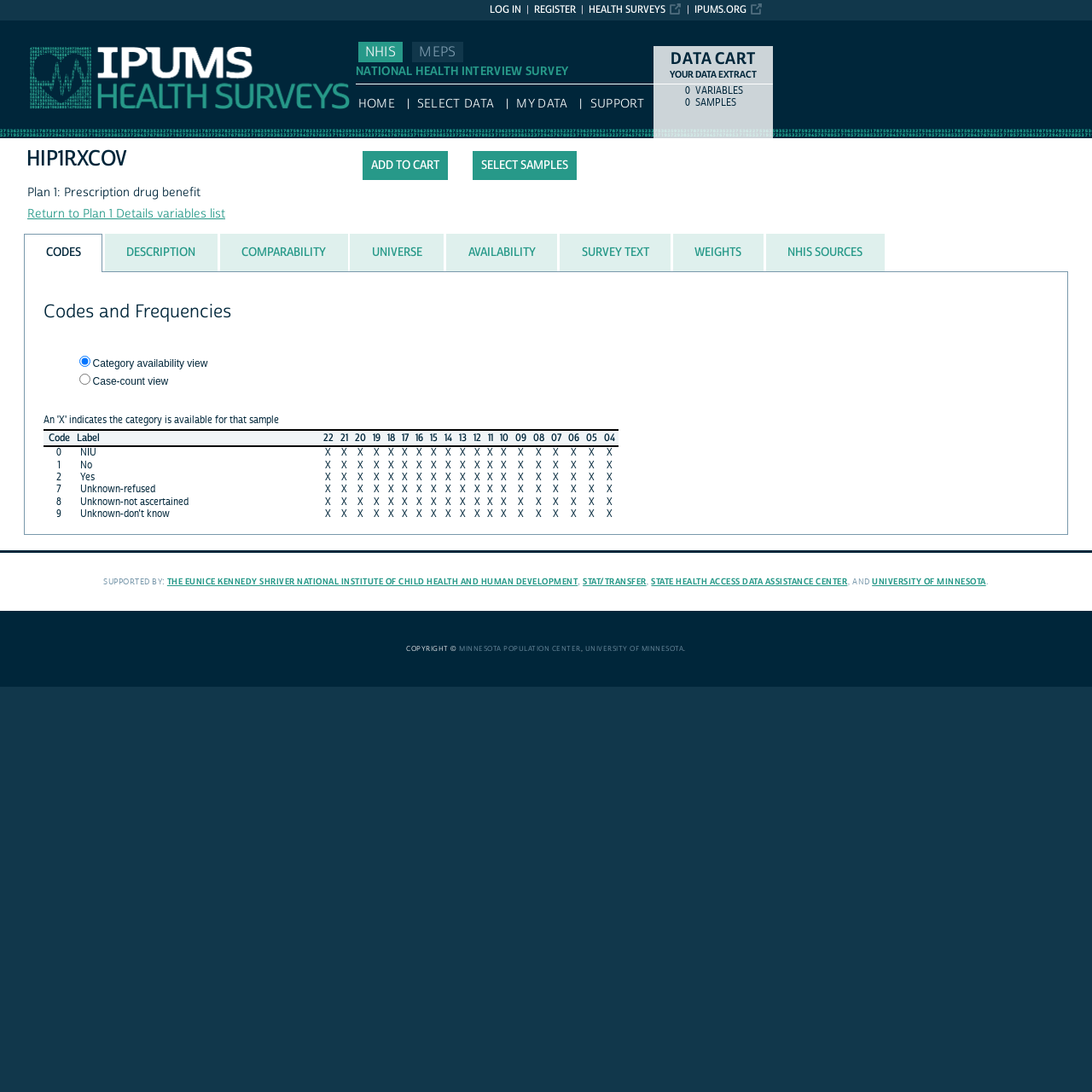Using the given element description, provide the bounding box coordinates (top-left x, top-left y, bottom-right x, bottom-right y) for the corresponding UI element in the screenshot: Minnesota Population Center

[0.421, 0.59, 0.532, 0.598]